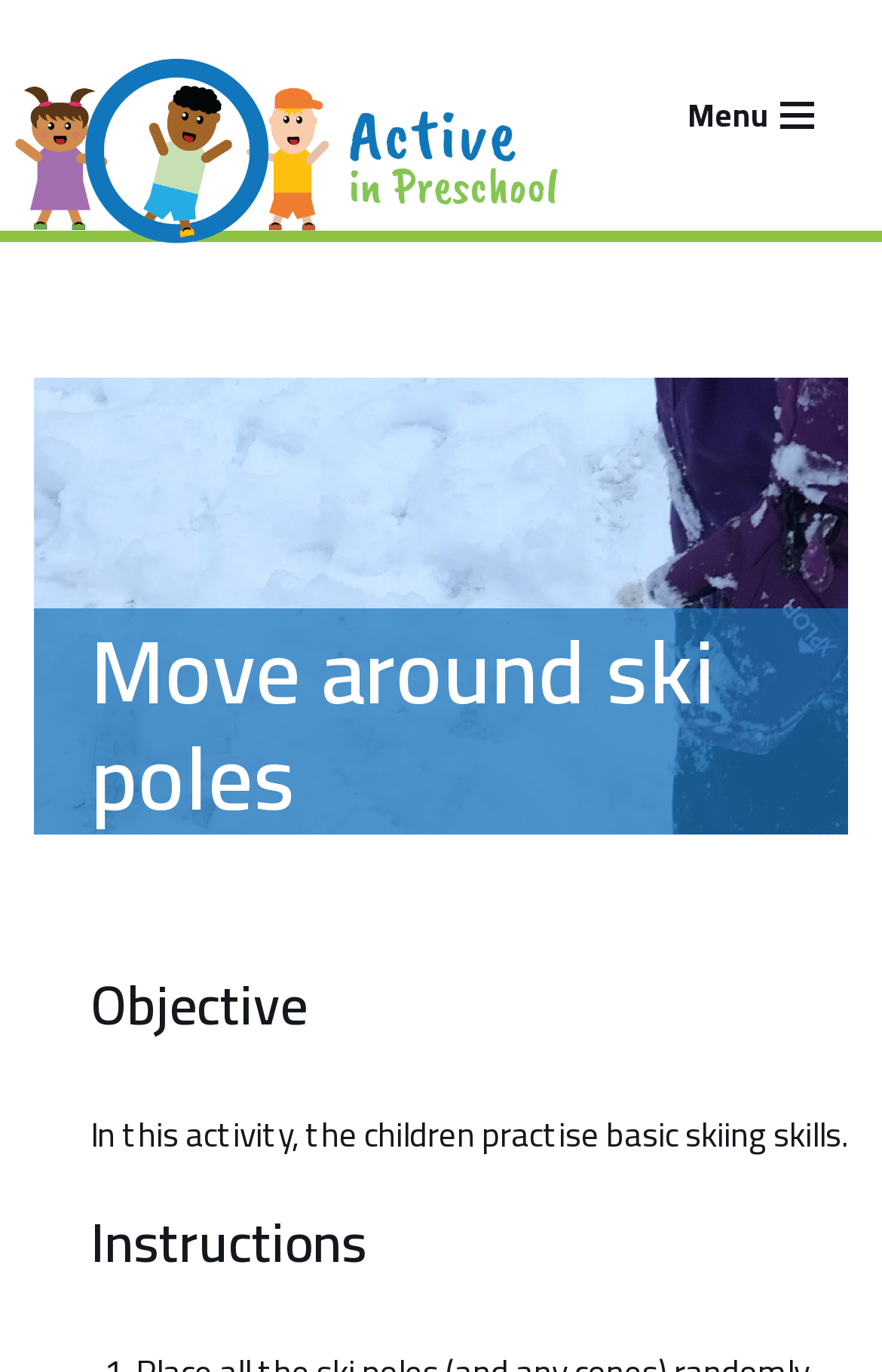Based on the element description: "Skip to content", identify the bounding box coordinates for this UI element. The coordinates must be four float numbers between 0 and 1, listed as [left, top, right, bottom].

[0.0, 0.053, 0.077, 0.086]